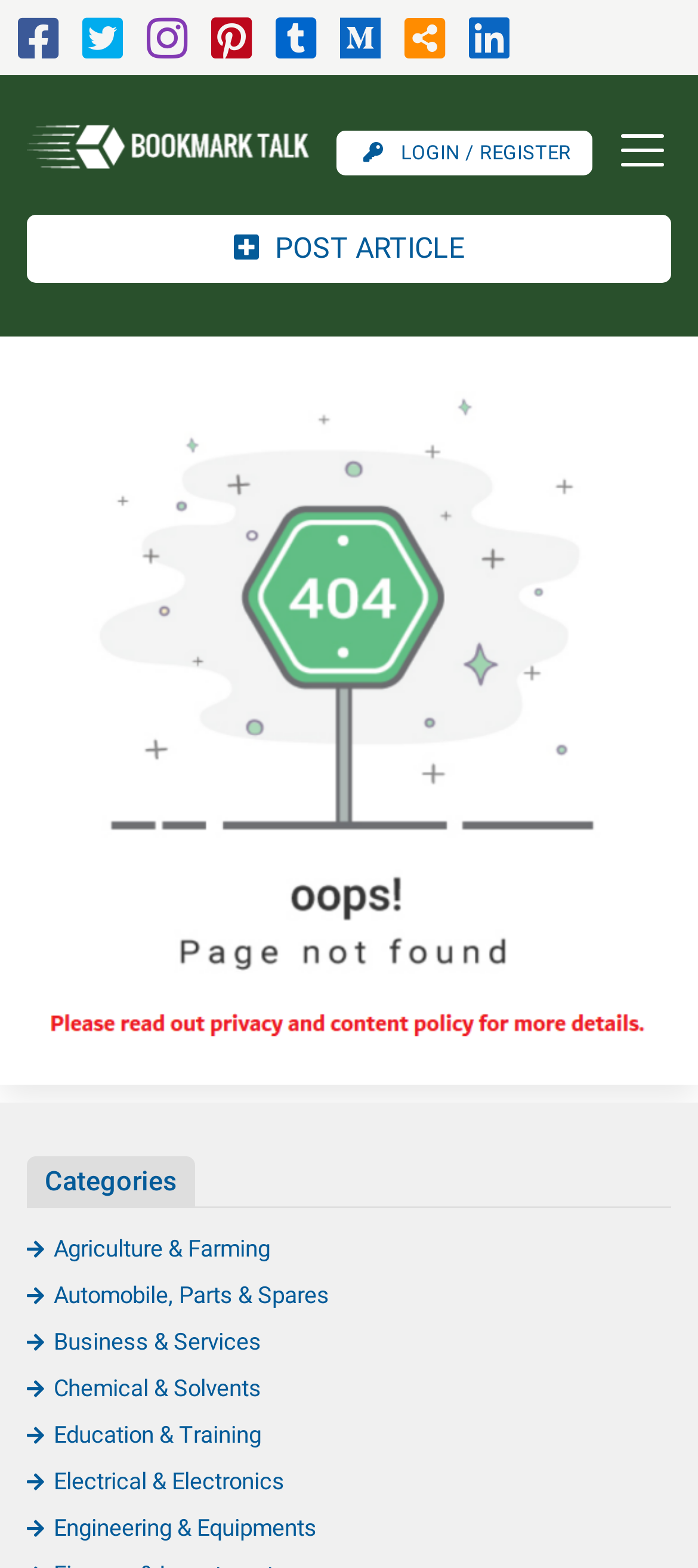Find the bounding box coordinates for the HTML element described as: "memorandum of understanding". The coordinates should consist of four float values between 0 and 1, i.e., [left, top, right, bottom].

None